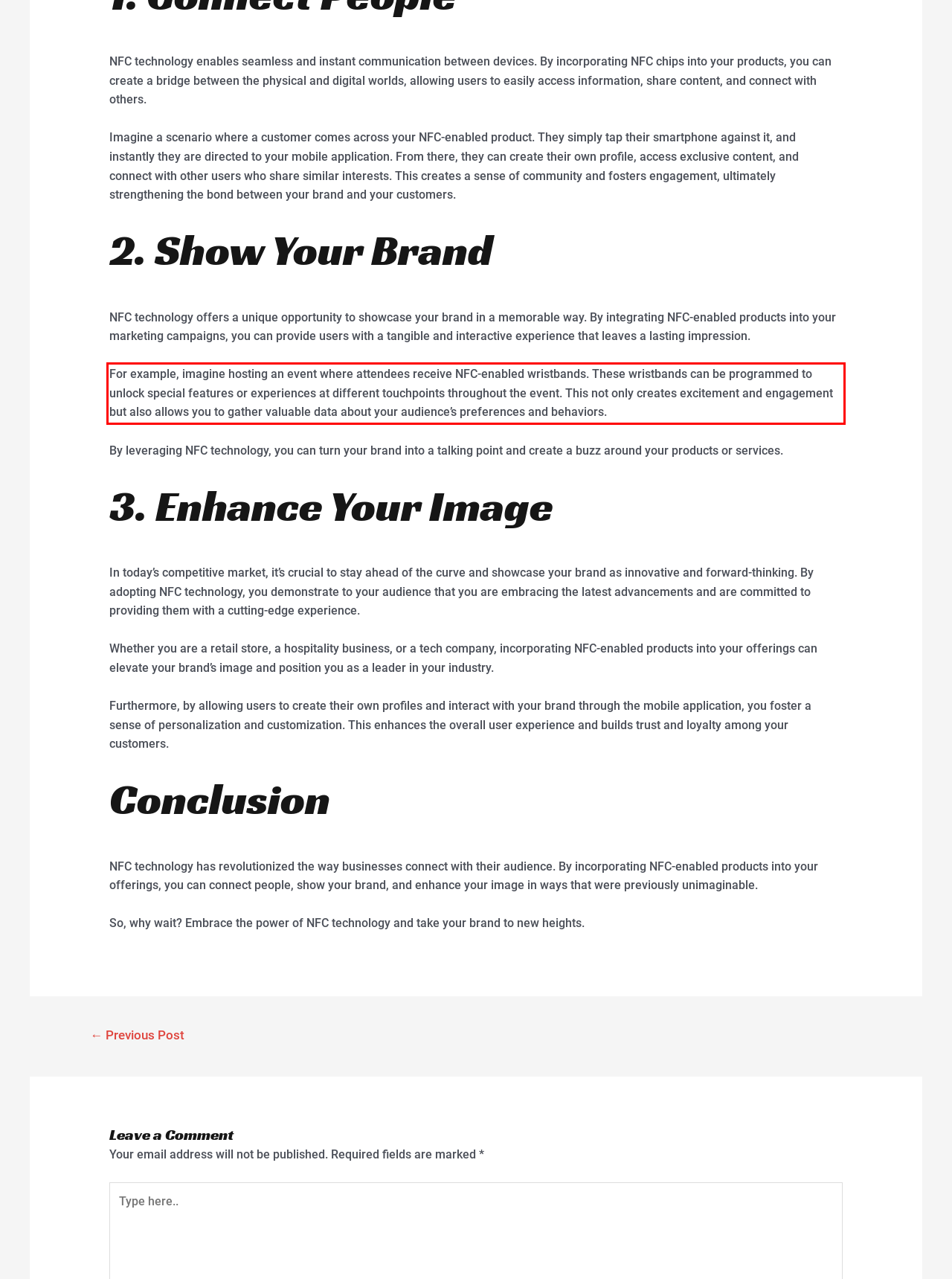Identify and extract the text within the red rectangle in the screenshot of the webpage.

For example, imagine hosting an event where attendees receive NFC-enabled wristbands. These wristbands can be programmed to unlock special features or experiences at different touchpoints throughout the event. This not only creates excitement and engagement but also allows you to gather valuable data about your audience’s preferences and behaviors.